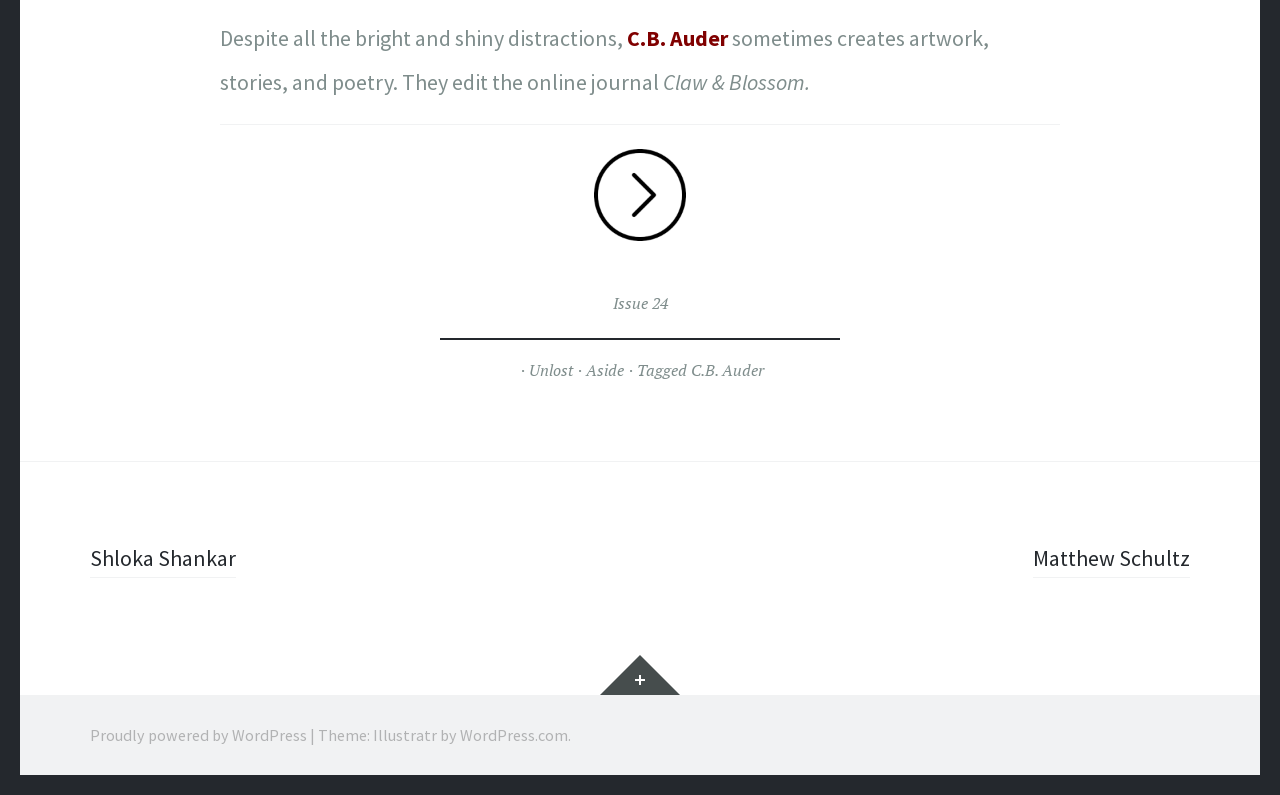What is the issue number mentioned on the webpage?
Identify the answer in the screenshot and reply with a single word or phrase.

24